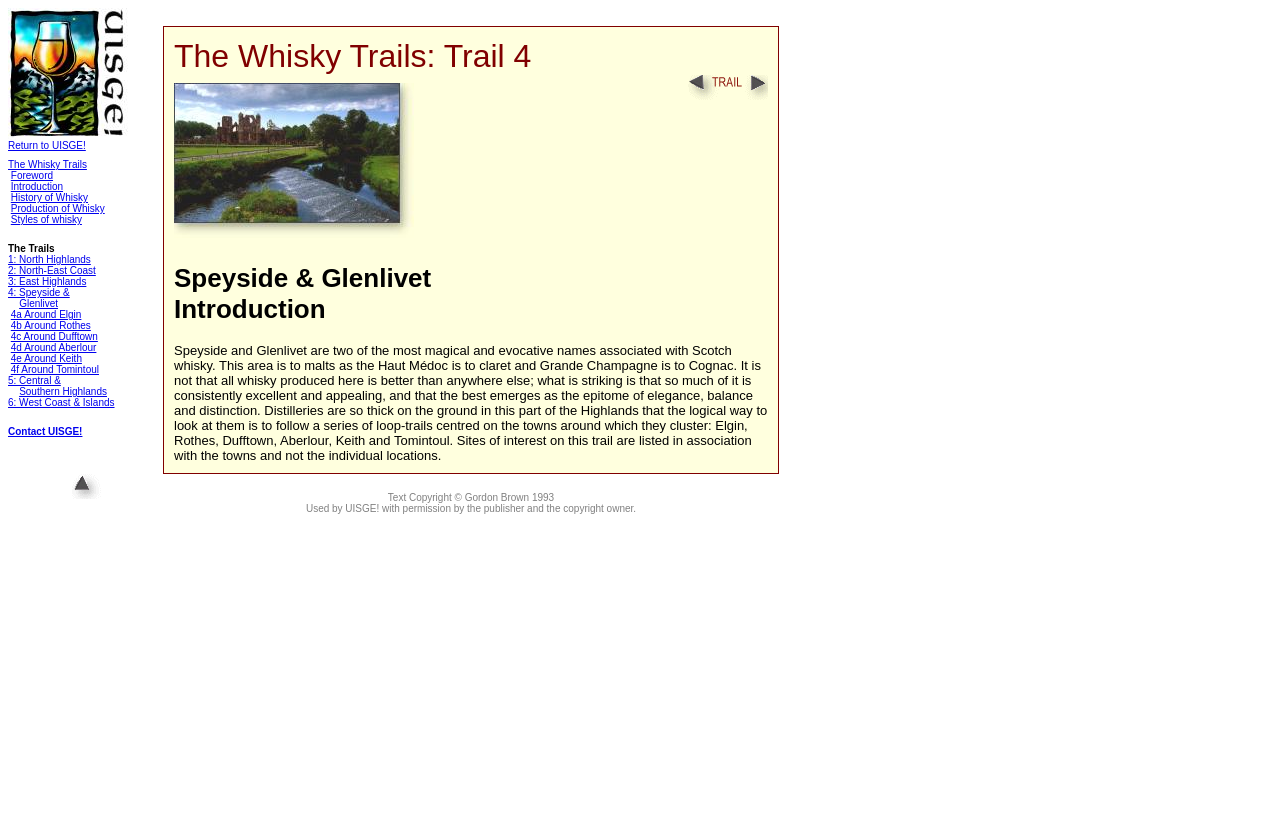Please indicate the bounding box coordinates for the clickable area to complete the following task: "click on the link to go back to UISGE!". The coordinates should be specified as four float numbers between 0 and 1, i.e., [left, top, right, bottom].

[0.006, 0.168, 0.067, 0.181]